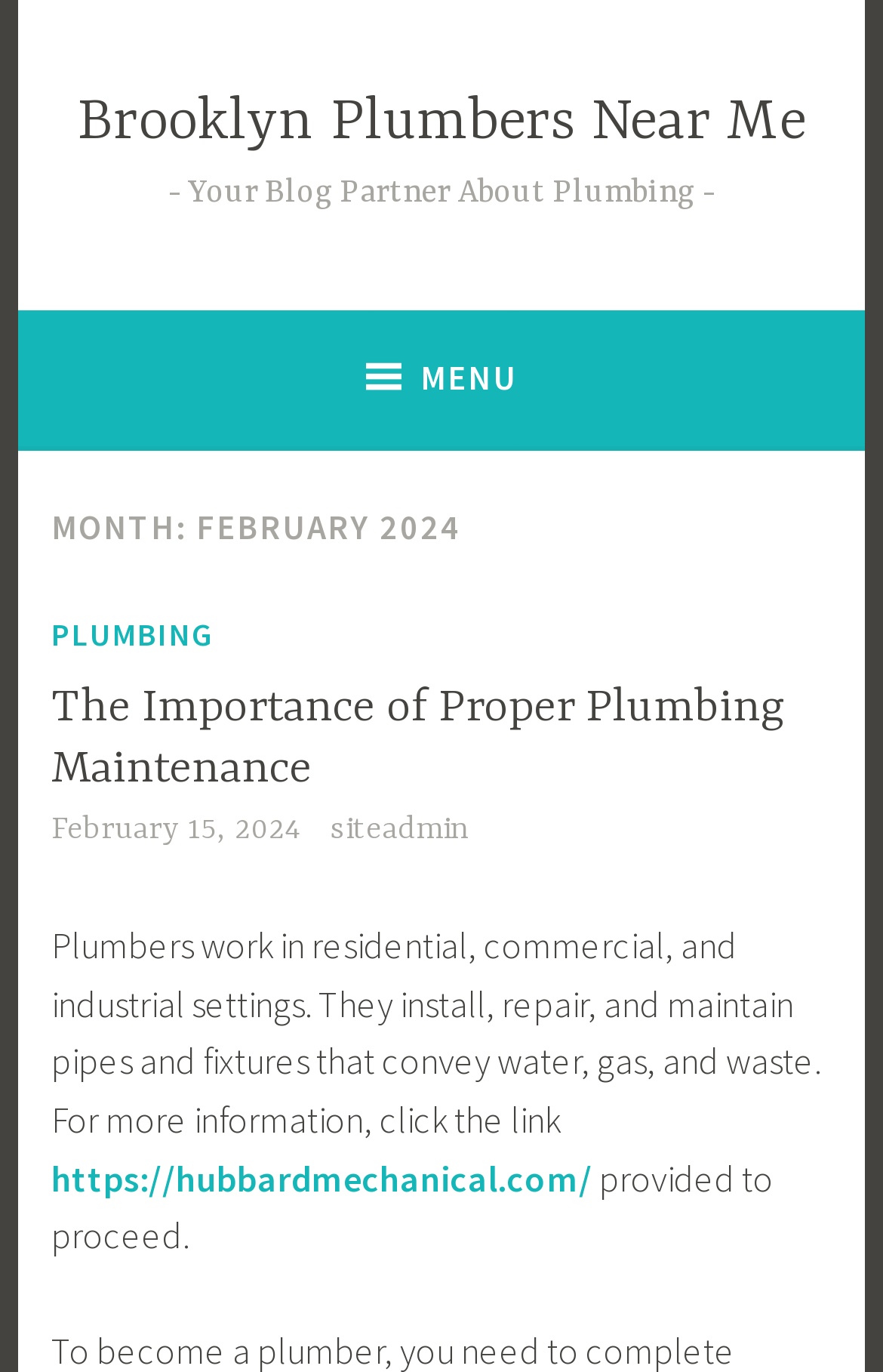What is the URL of the linked website?
Based on the visual information, provide a detailed and comprehensive answer.

I found the URL of the linked website by looking at the link 'https://hubbardmechanical.com/', which is provided on the webpage.